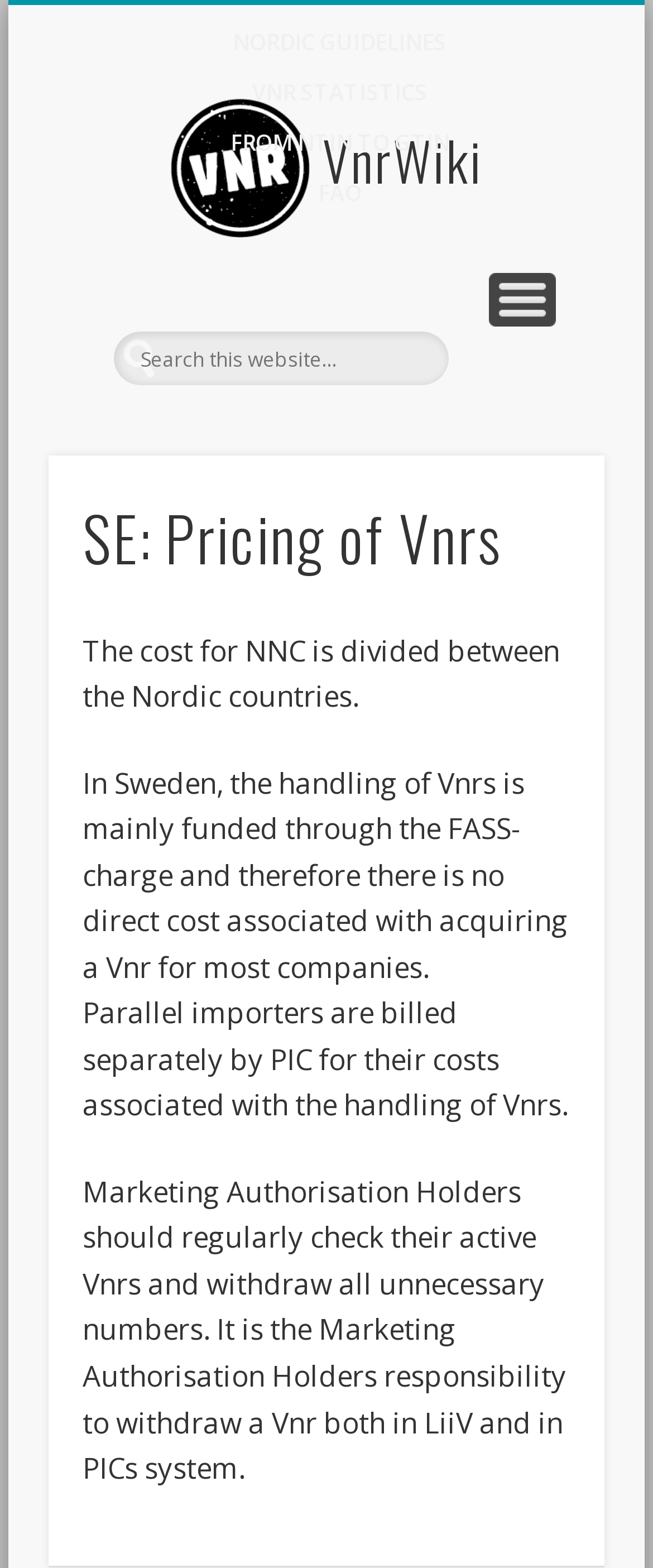Given the description: "name="s" placeholder="Search this website…"", determine the bounding box coordinates of the UI element. The coordinates should be formatted as four float numbers between 0 and 1, [left, top, right, bottom].

[0.174, 0.211, 0.687, 0.246]